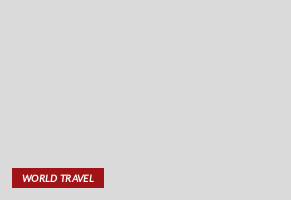Offer a detailed explanation of the image and its components.

This image serves as a visual representation for the "World Travel" section, featuring bold white text on a deep red background. The caption highlights the theme of global exploration and adventure, inviting readers to discover diverse travel destinations and experiences. Positioned in a prominent location within the article, this image aligns with other travel-related content, enticing visitors to engage with various articles focused on destinations, travel tips, and experiences from around the globe. The overall design emphasizes a vibrant and adventurous spirit, appealing to wanderlust in readers.